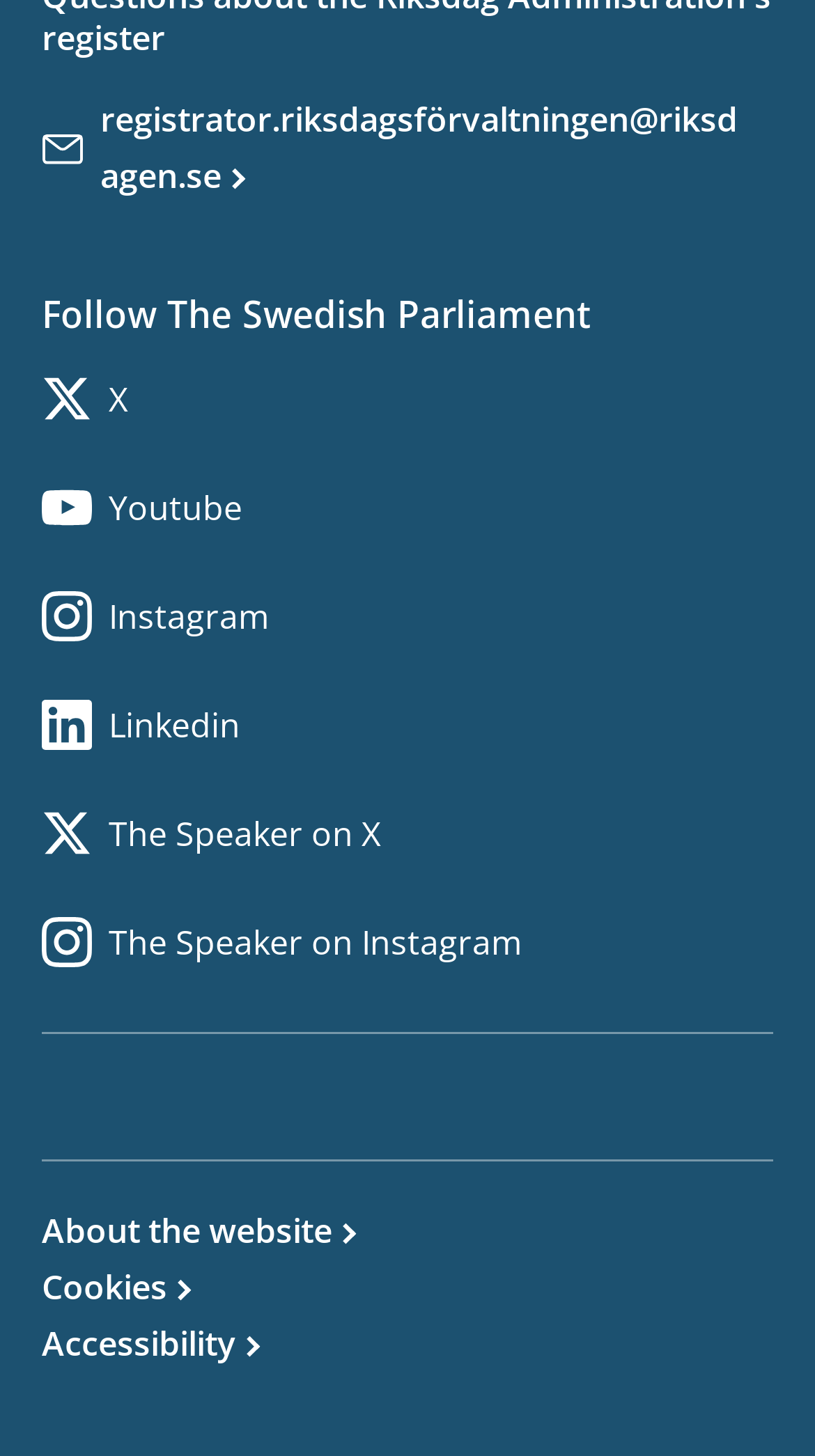Respond to the question below with a single word or phrase: What is the purpose of the link 'About the website'?

To provide information about the website